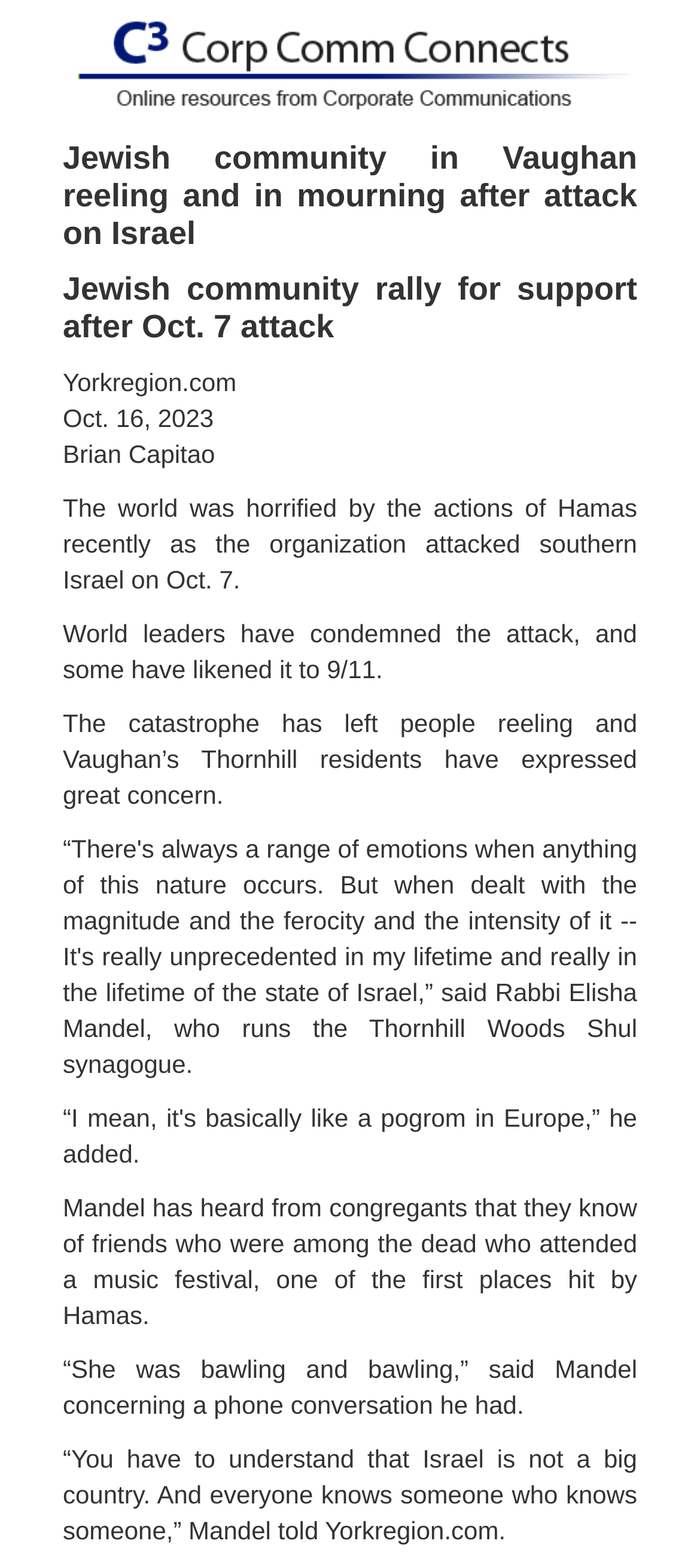Offer a meticulous description of the webpage's structure and content.

The webpage is about the Jewish community in Vaughan reacting to an attack on Israel. At the top, there is a logo image with the text "Corp Comm Connects". Below the logo, there are several news articles or paragraphs describing the attack and its aftermath. The first article has a headline "Jewish community in Vaughan reeling and in mourning after attack on Israel". The second article is titled "Jewish community rally for support after Oct. 7 attack". 

To the right of these headlines, there is a column with the website name "Yorkregion.com", the date "Oct. 16, 2023", the author's name "Brian Capitao", and other details. The main content of the webpage is a series of paragraphs describing the attack, with quotes from individuals affected by the tragedy. The text describes the horror and concern felt by the community, with one quote from Mandel describing a phone conversation with a congregant who knew someone who was killed in the attack.